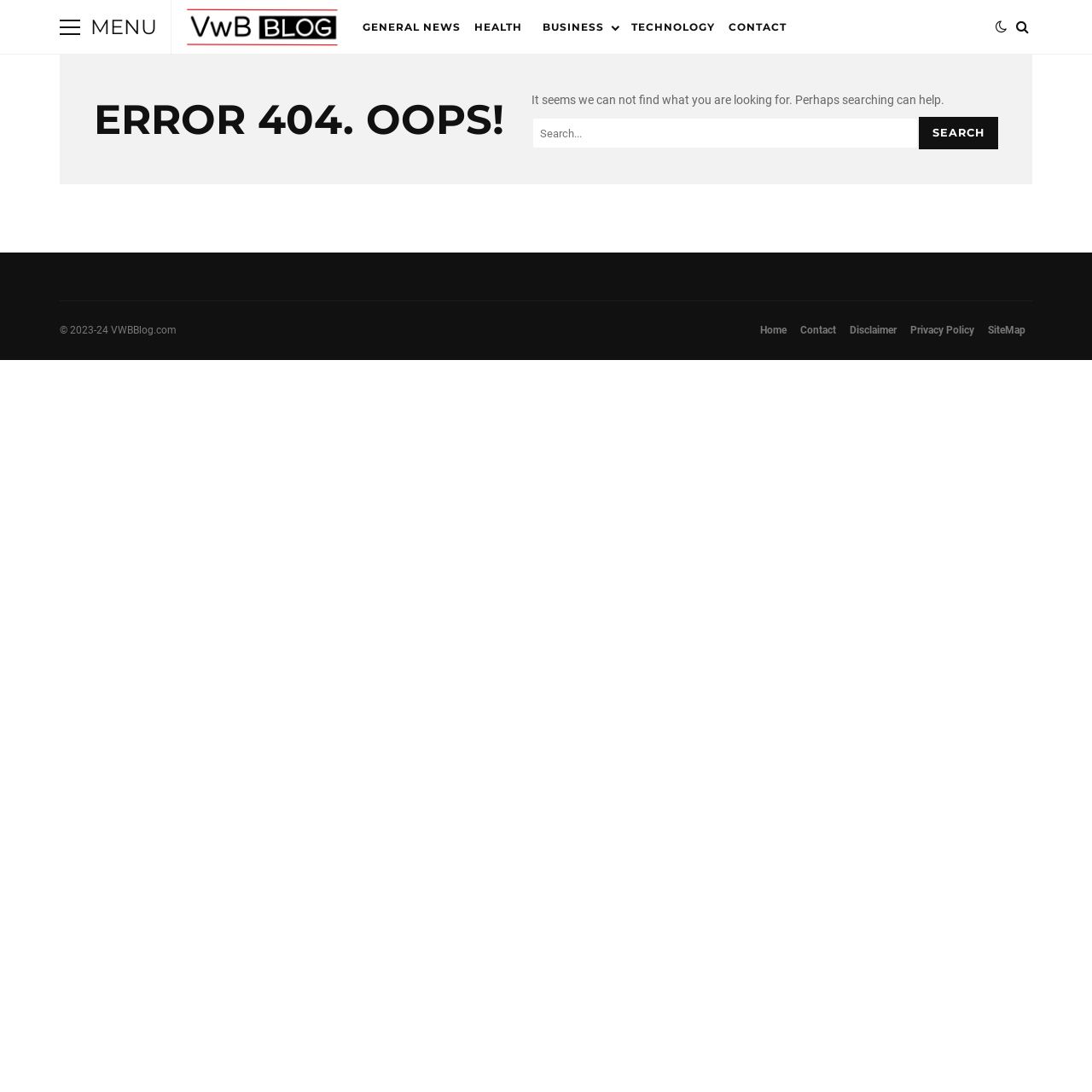Using the element description: "Search", determine the bounding box coordinates for the specified UI element. The coordinates should be four float numbers between 0 and 1, [left, top, right, bottom].

[0.841, 0.107, 0.914, 0.137]